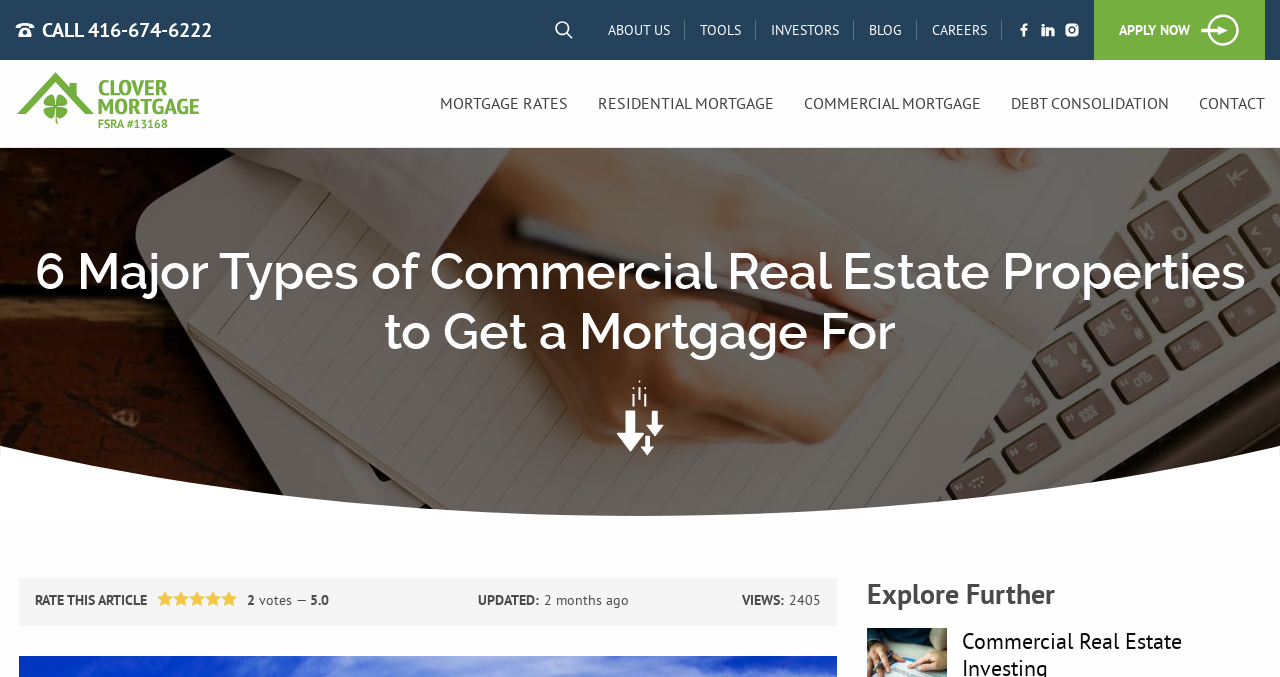Locate and provide the bounding box coordinates for the HTML element that matches this description: "About Us".

[0.463, 0.031, 0.535, 0.058]